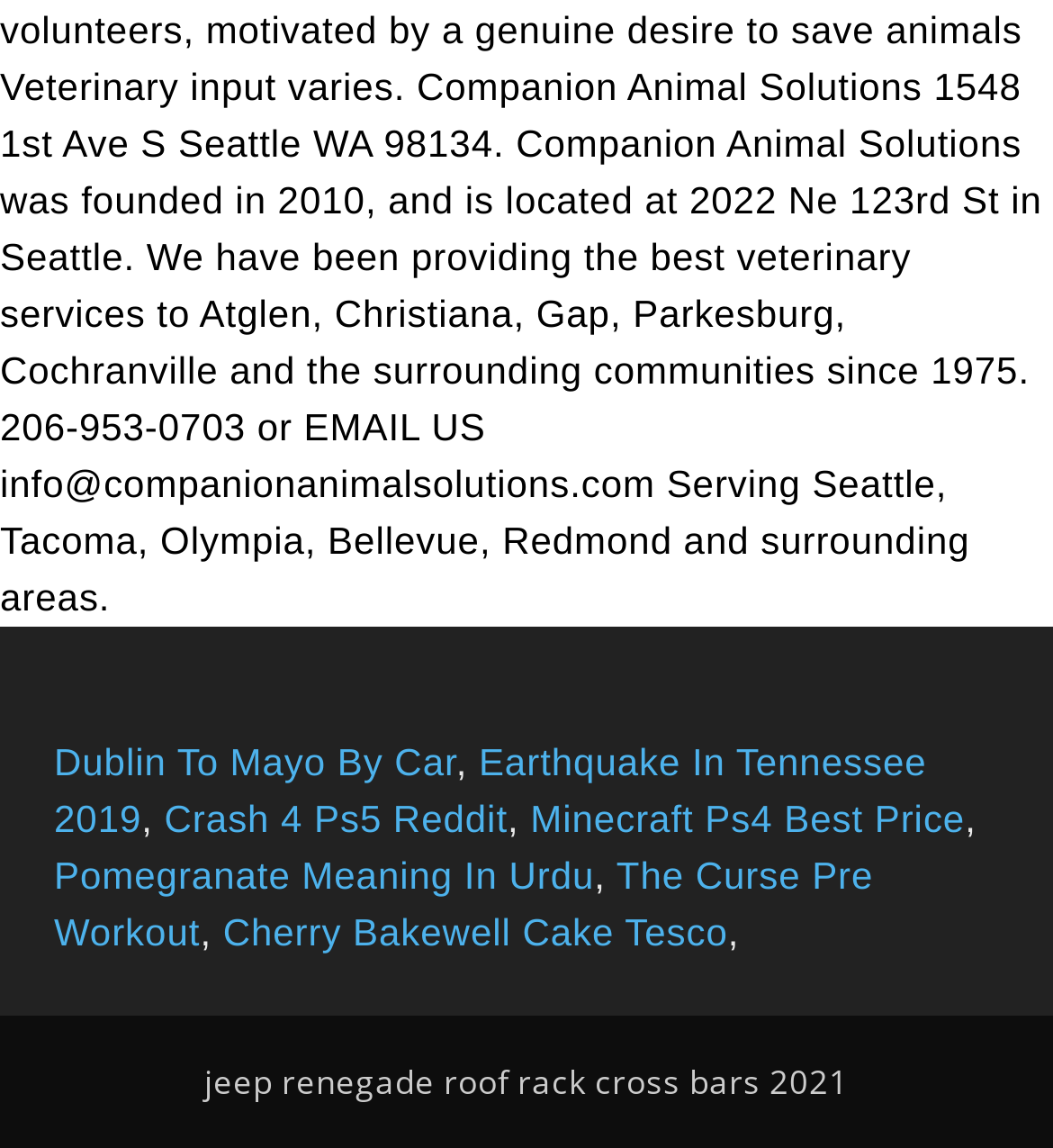How many commas are on the webpage?
Answer briefly with a single word or phrase based on the image.

2